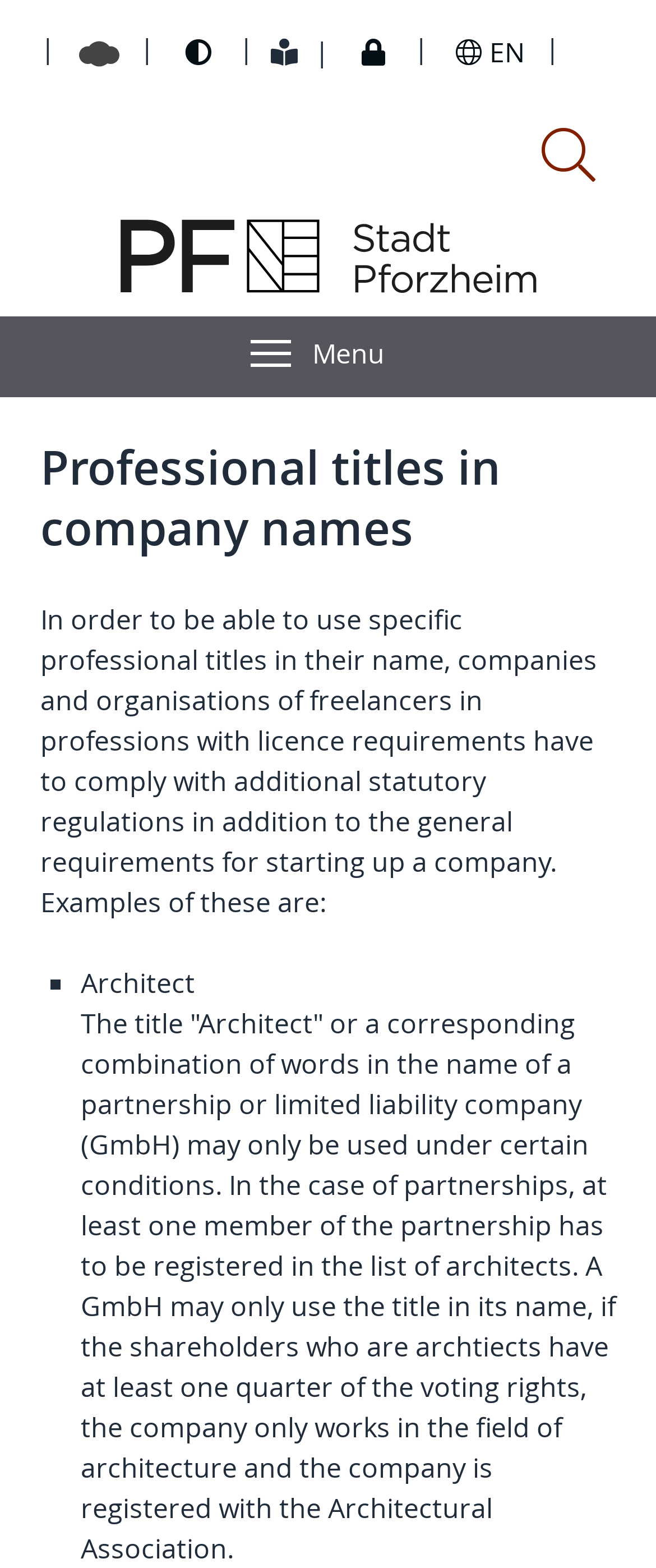Could you please study the image and provide a detailed answer to the question:
What is the current weather condition?

I inferred this answer by looking at the button element with the text 'scattered clouds: 25-50% 18 °C' which suggests the current weather condition.